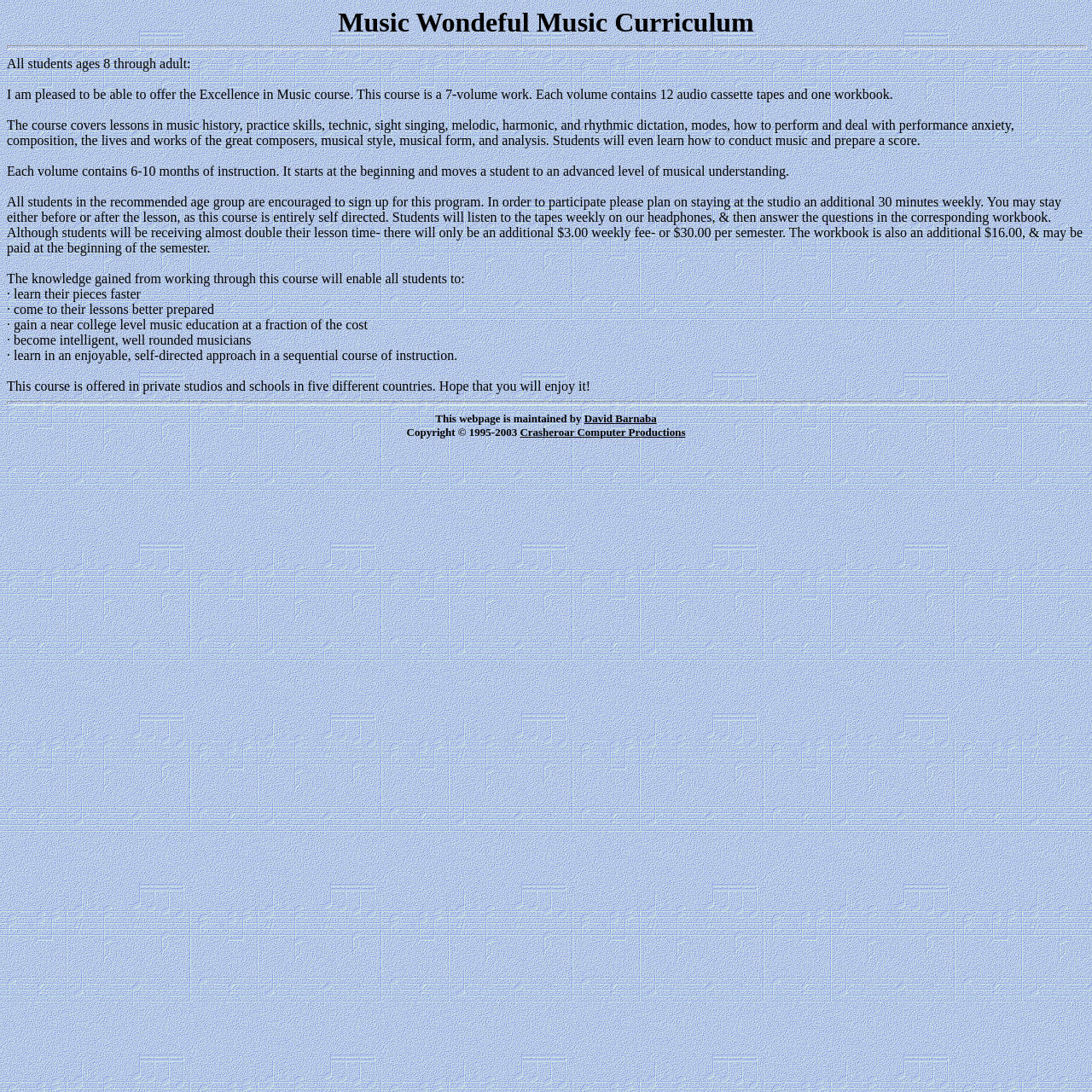Utilize the details in the image to thoroughly answer the following question: What is the name of the music course offered?

The name of the music course offered is mentioned in the second paragraph of the webpage, which states 'I am pleased to be able to offer the Excellence in Music course.'